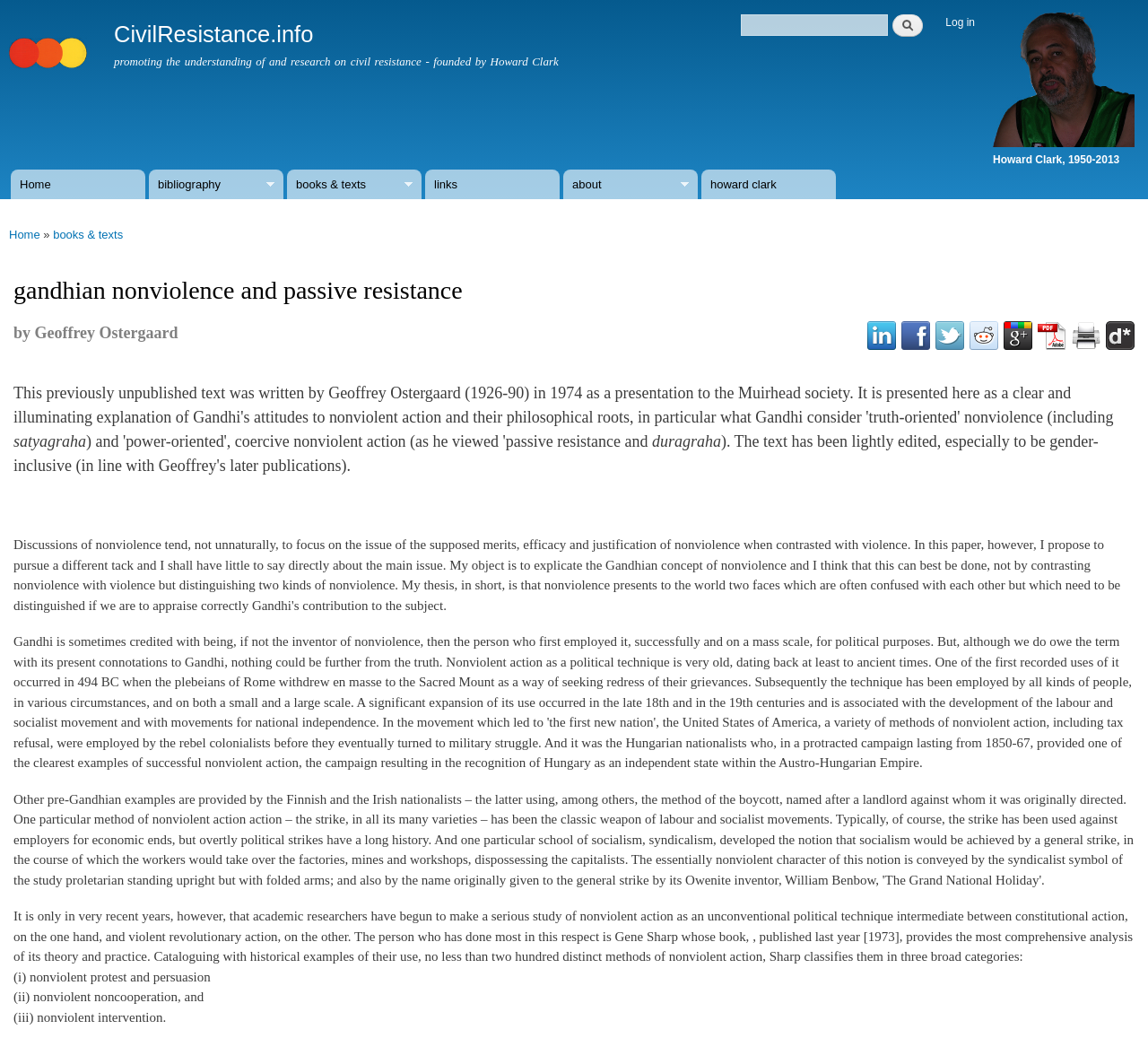Utilize the details in the image to give a detailed response to the question: Who is the author of the presented text?

I determined the answer by looking at the static text element with the text 'by Geoffrey Ostergaard' which is located near the top of the webpage, indicating that he is the author of the presented text.